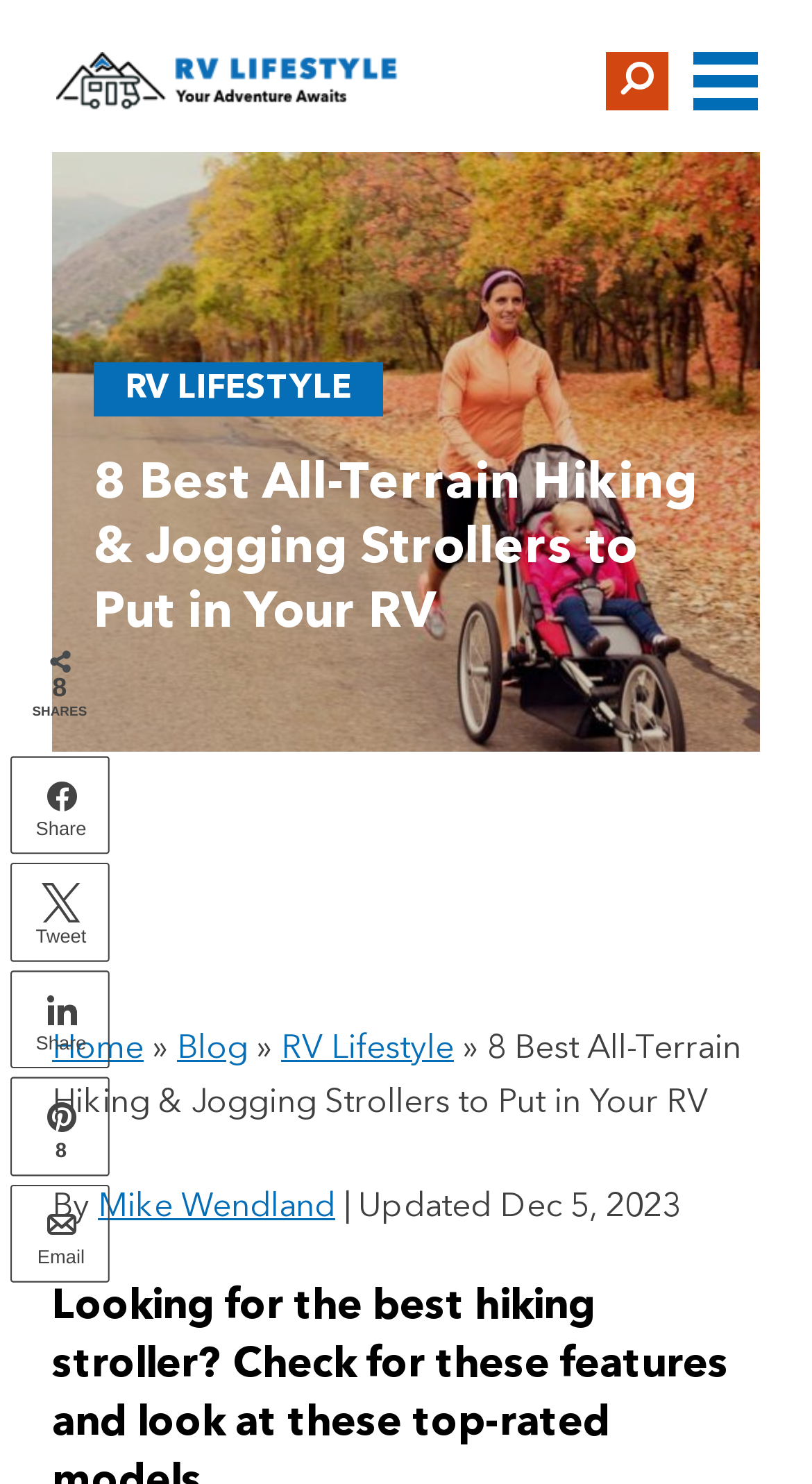Determine the bounding box coordinates of the region I should click to achieve the following instruction: "Share on Twitter". Ensure the bounding box coordinates are four float numbers between 0 and 1, i.e., [left, top, right, bottom].

[0.015, 0.582, 0.136, 0.649]